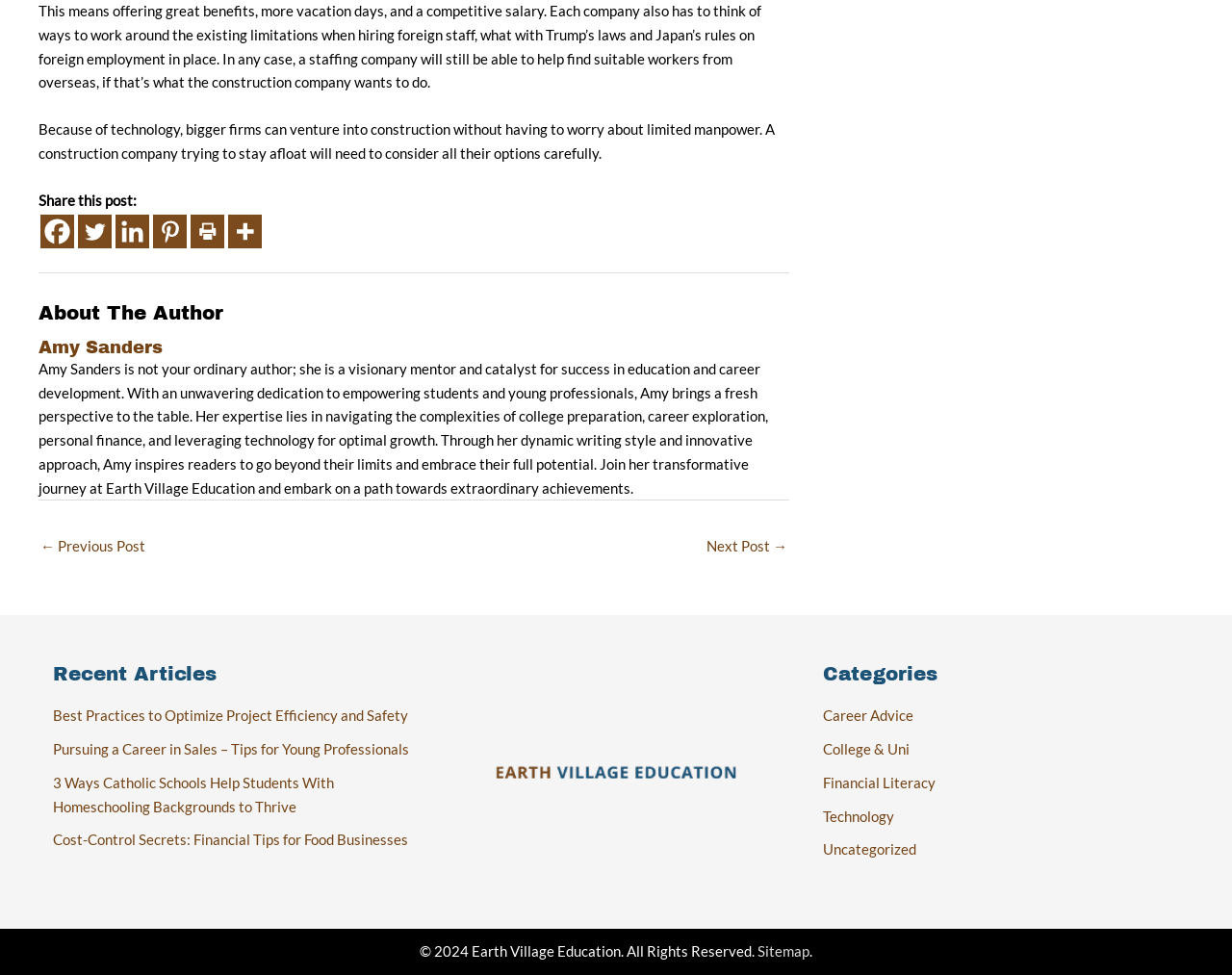Please find the bounding box for the UI element described by: "Work at FIZ".

None